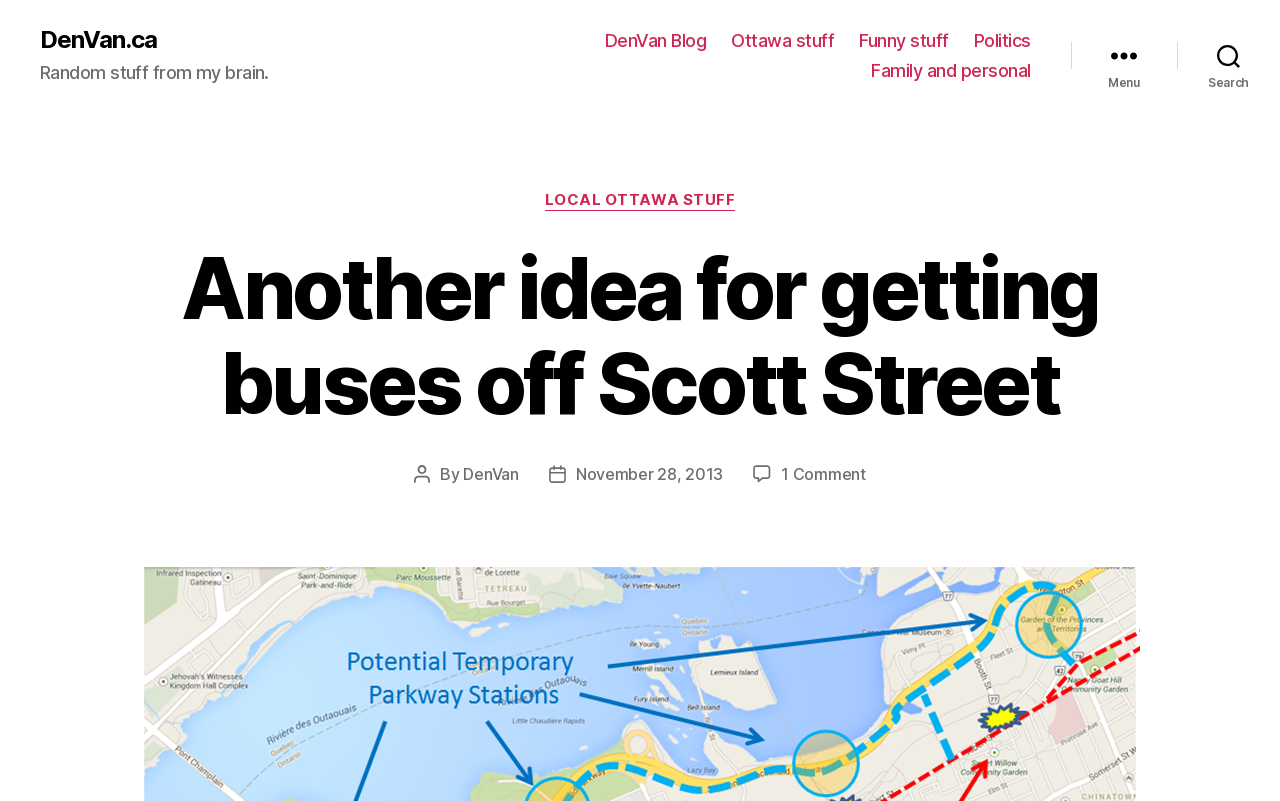Describe all the visual and textual components of the webpage comprehensively.

The webpage appears to be a blog post titled "Another idea for getting buses off Scott Street" on the DenVan.ca website. At the top left, there is a link to the website's homepage, followed by a static text "Random stuff from my brain." Below this, there is a horizontal navigation menu with five links: "DenVan Blog", "Ottawa stuff", "Funny stuff", "Politics", and "Family and personal". 

To the right of the navigation menu, there are two buttons: "Menu" and "Search". The "Search" button expands to reveal a search header with a category list, including a link to "LOCAL OTTAWA STUFF". 

The main content of the blog post is headed by a title "Another idea for getting buses off Scott Street", which is centered near the top of the page. Below the title, there is information about the post's author, "DenVan", and the post date, "November 28, 2013". The post itself is not described in the accessibility tree, but it likely contains the content related to the title. At the bottom of the post, there is a link to "1 Comment on Another idea for getting buses off Scott Street".